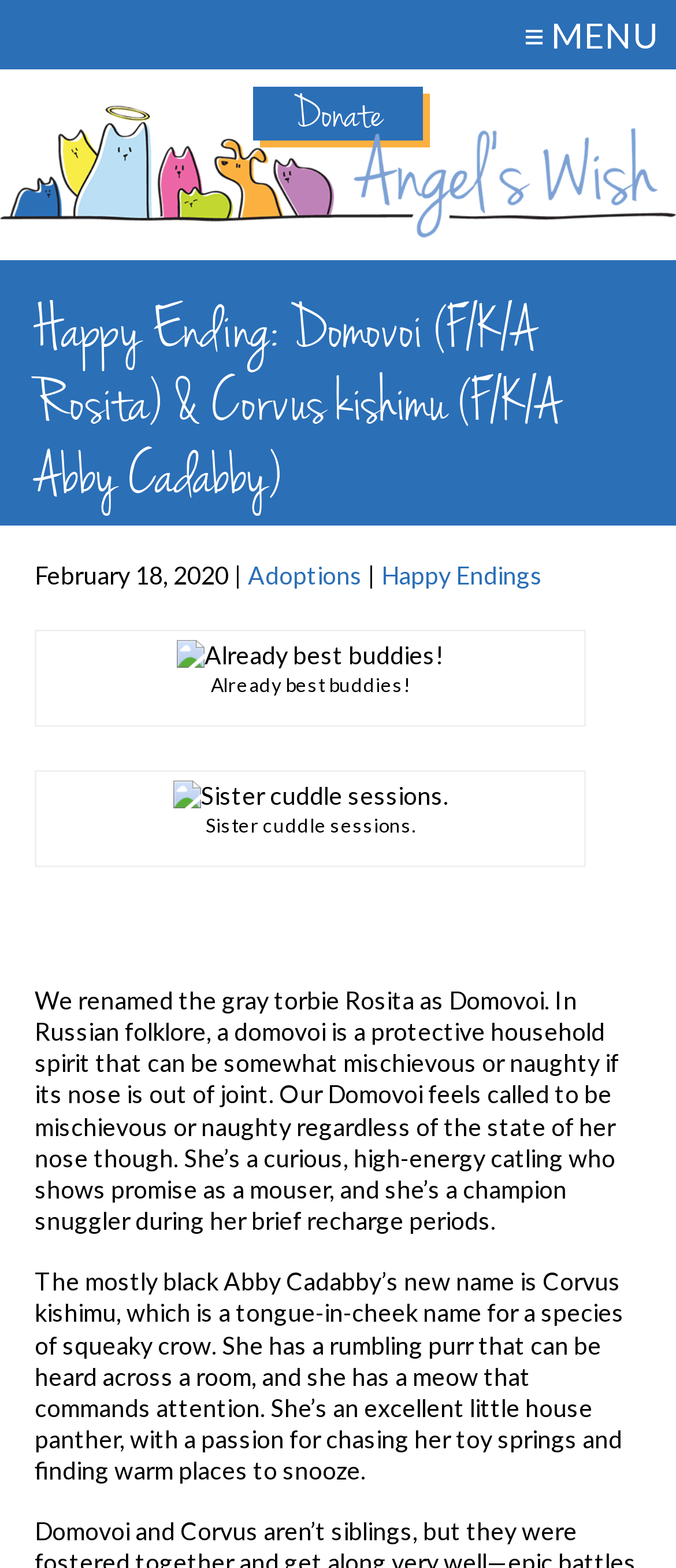Provide the bounding box coordinates of the HTML element described as: "Finishline Studios". The bounding box coordinates should be four float numbers between 0 and 1, i.e., [left, top, right, bottom].

None